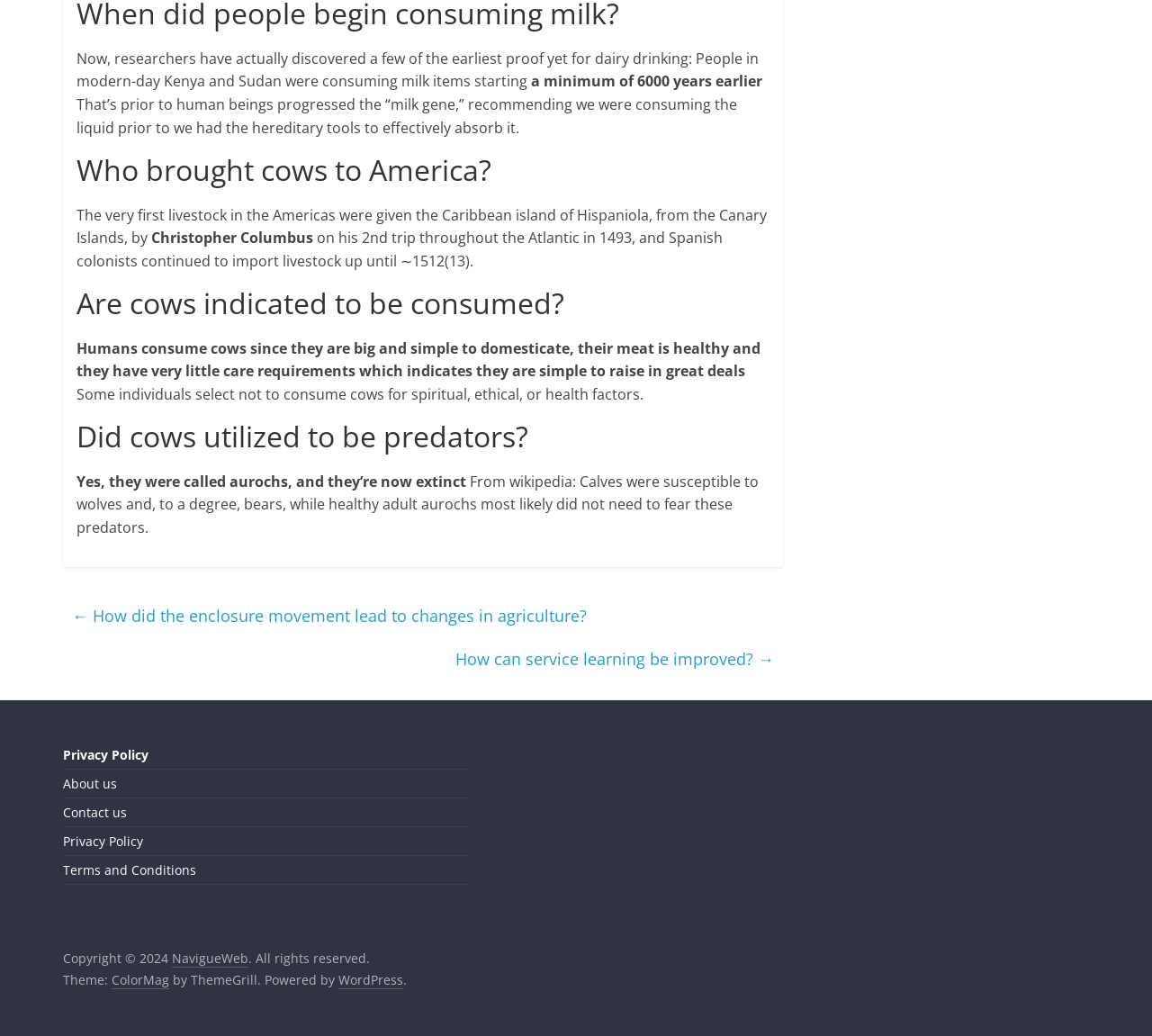Determine the bounding box coordinates of the area to click in order to meet this instruction: "Learn more about NavigueWeb".

[0.149, 0.917, 0.216, 0.934]